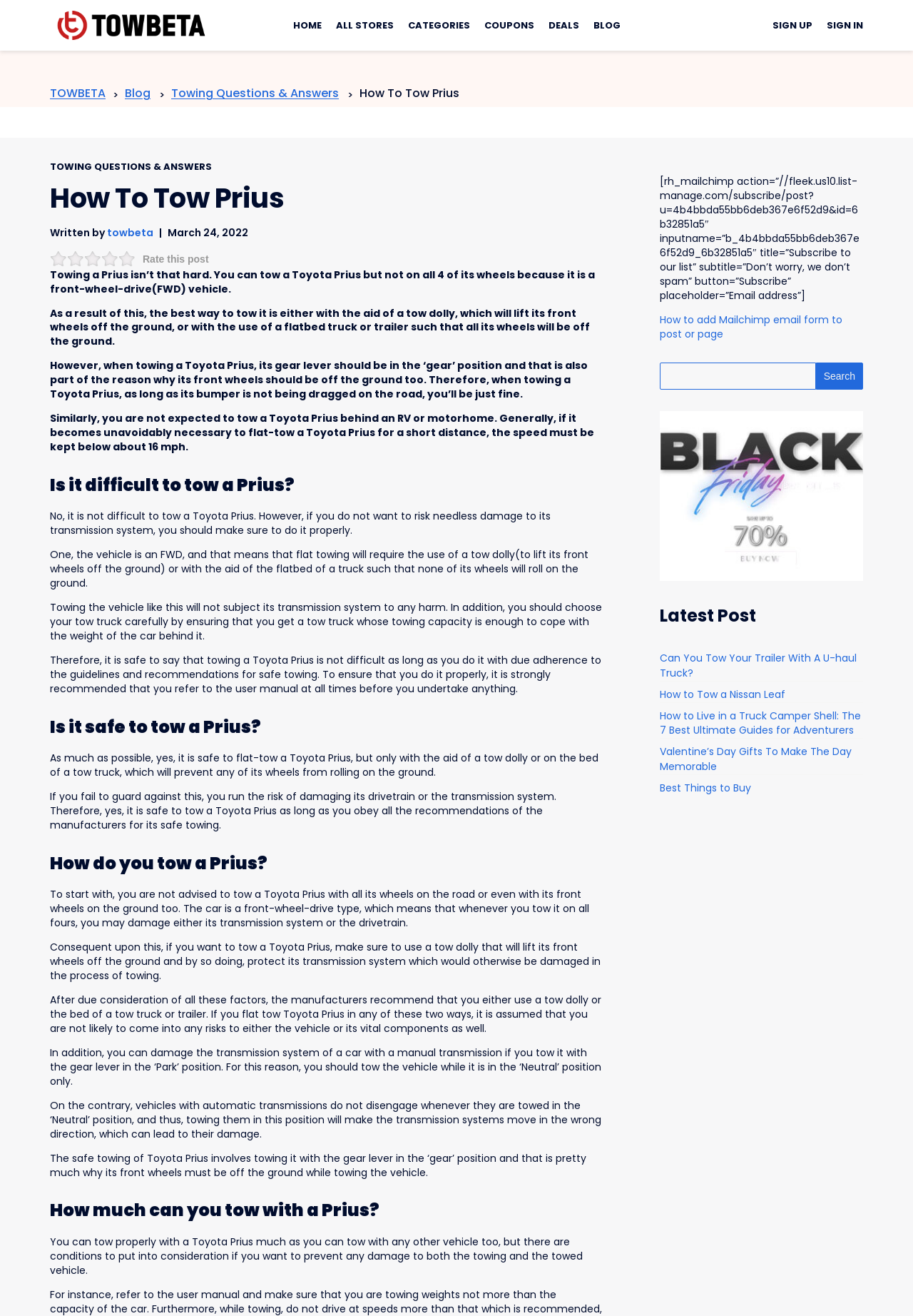Identify the bounding box coordinates of the region that needs to be clicked to carry out this instruction: "Click on the 'HOME' link". Provide these coordinates as four float numbers ranging from 0 to 1, i.e., [left, top, right, bottom].

[0.321, 0.004, 0.36, 0.035]